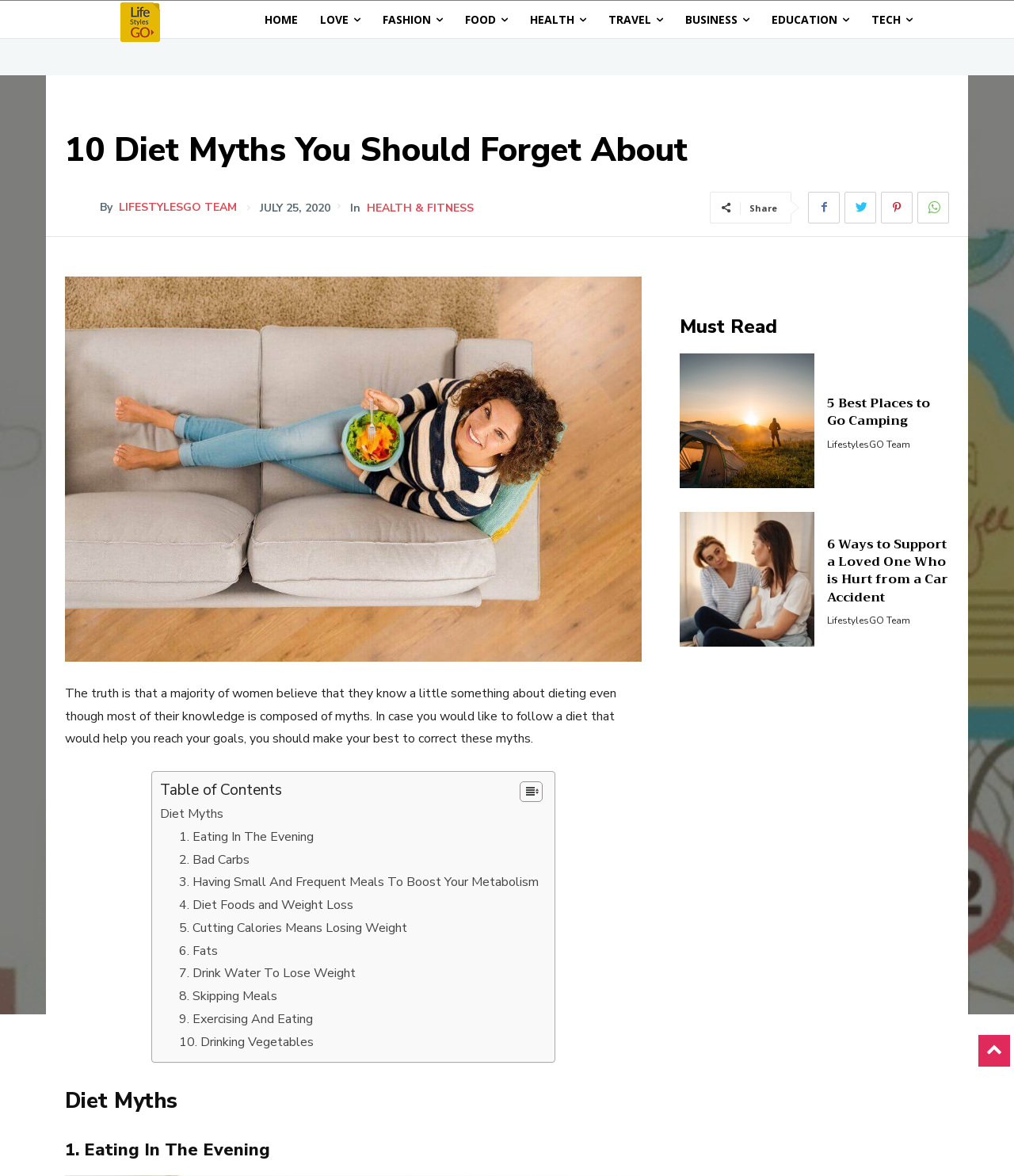Indicate the bounding box coordinates of the element that needs to be clicked to satisfy the following instruction: "Read the 'Diet Myths' section". The coordinates should be four float numbers between 0 and 1, i.e., [left, top, right, bottom].

[0.064, 0.924, 0.633, 0.949]